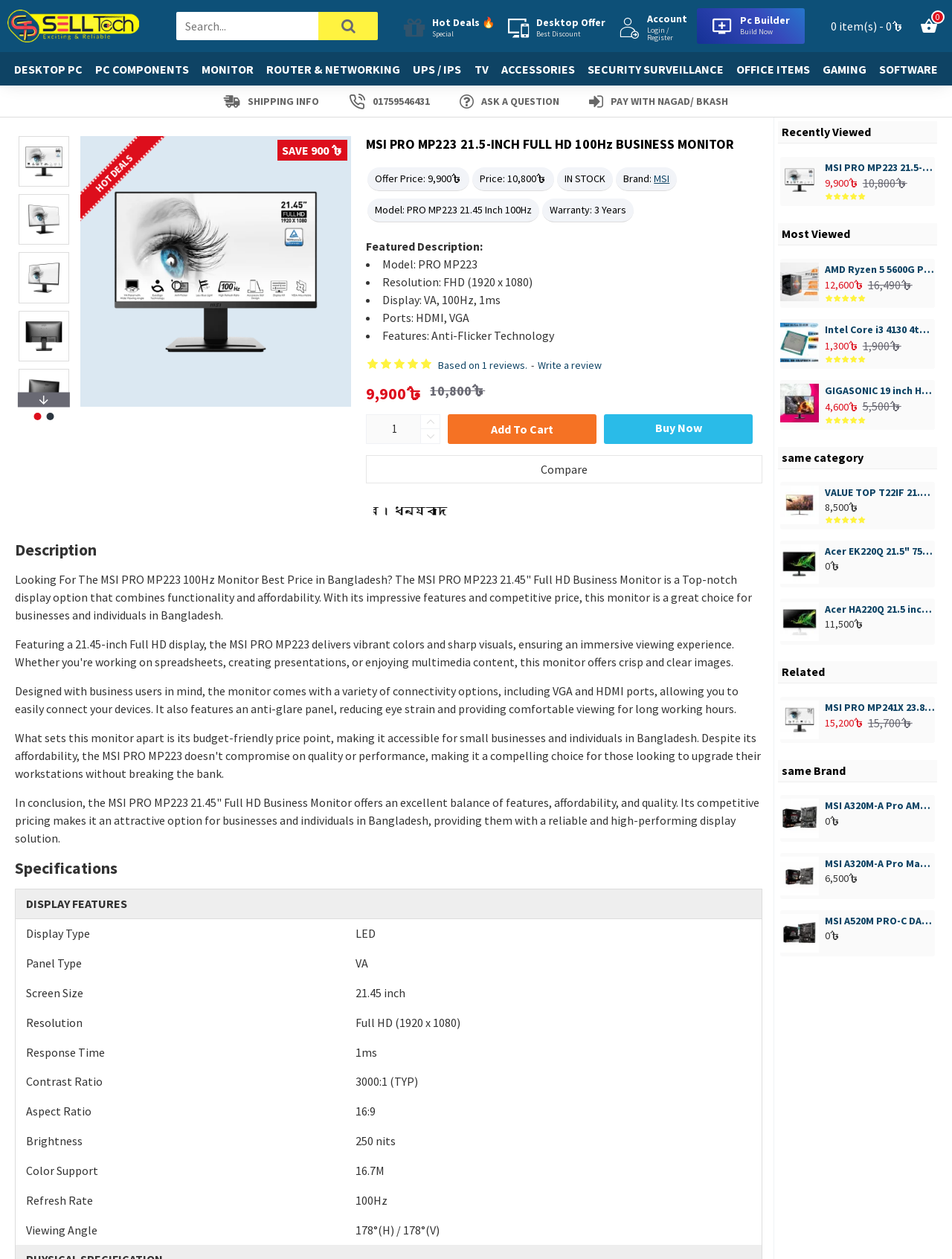Based on the visual content of the image, answer the question thoroughly: How many years of warranty does the MSI PRO MP223 monitor have?

The warranty information of the MSI PRO MP223 monitor can be found in the 'Warranty' section, which states that the monitor has a 3-year warranty.